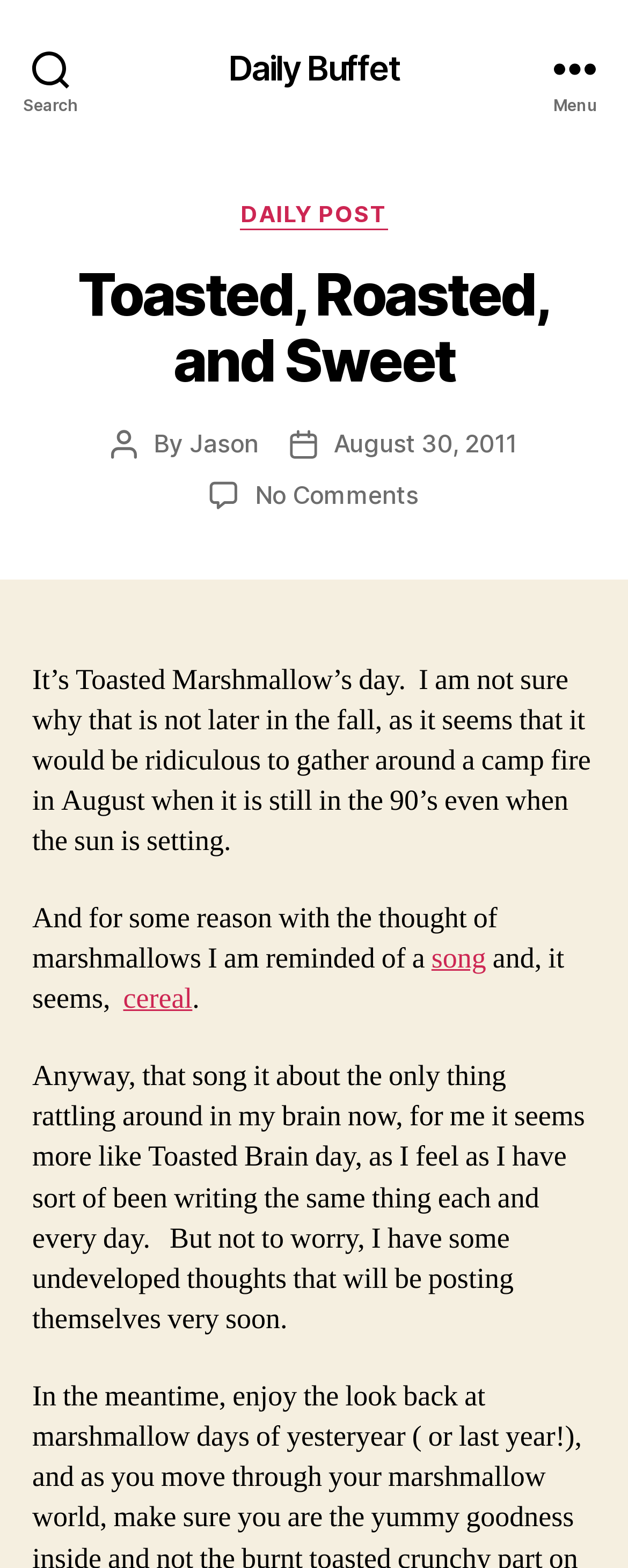Bounding box coordinates are specified in the format (top-left x, top-left y, bottom-right x, bottom-right y). All values are floating point numbers bounded between 0 and 1. Please provide the bounding box coordinate of the region this sentence describes: August 30, 2011

[0.532, 0.273, 0.822, 0.292]